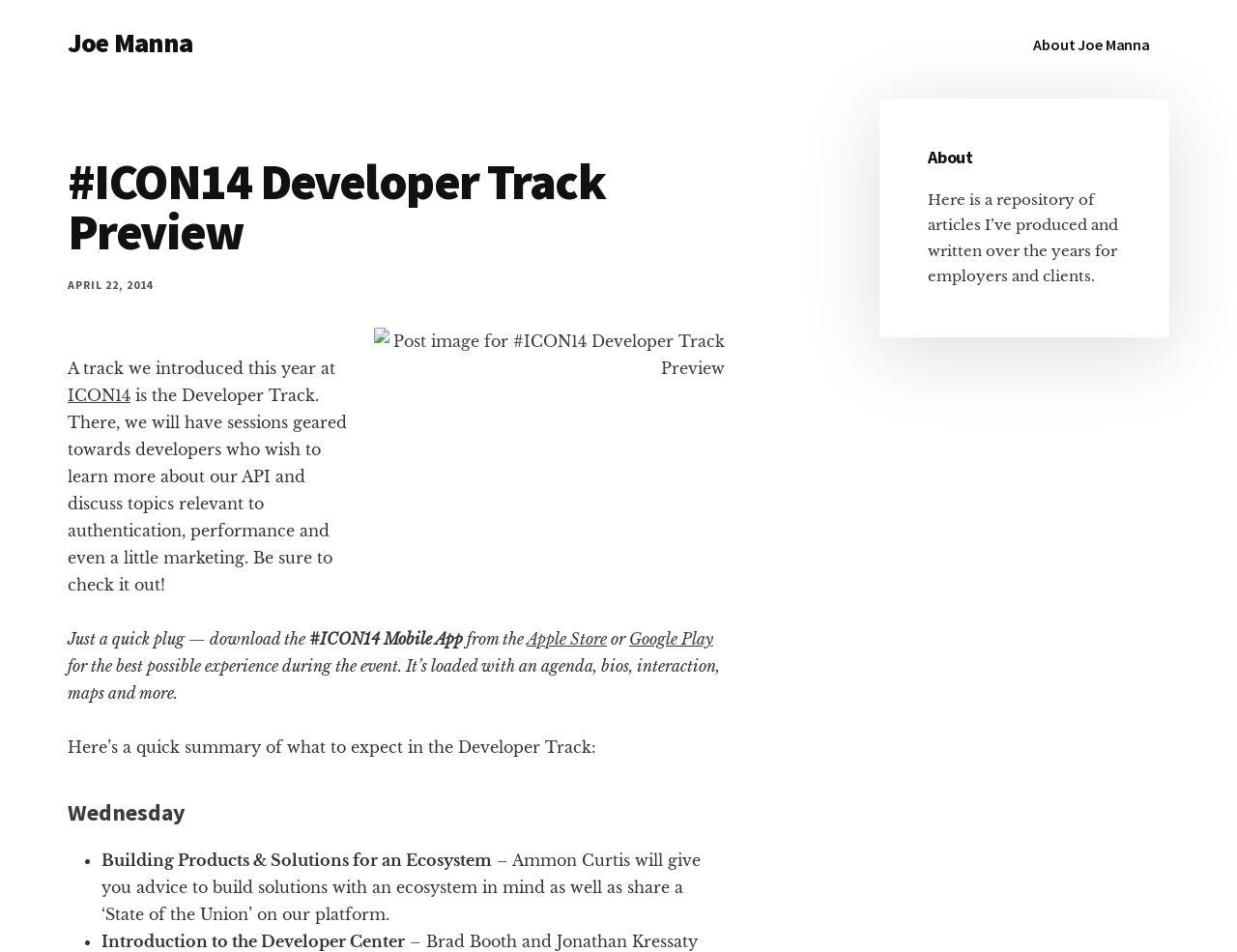Locate the bounding box coordinates of the UI element described by: "About Joe Manna". Provide the coordinates as four float numbers between 0 and 1, formatted as [left, top, right, bottom].

[0.82, 0.02, 0.945, 0.073]